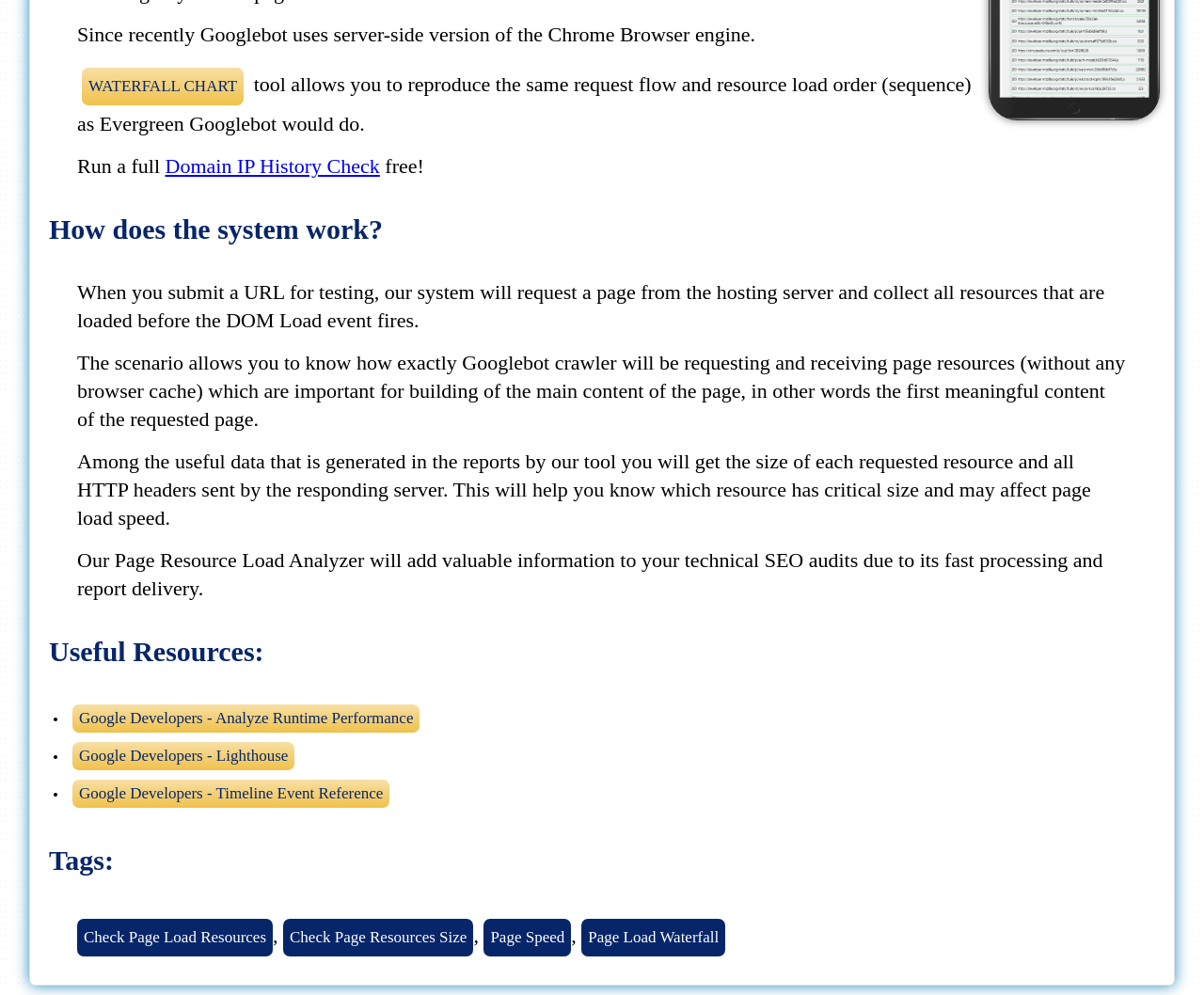Carefully examine the image and provide an in-depth answer to the question: What data is generated in the reports by the tool?

According to the webpage, the tool generates reports that include the size of each requested resource and all HTTP headers sent by the responding server, which helps users identify critical resources that may affect page load speed.